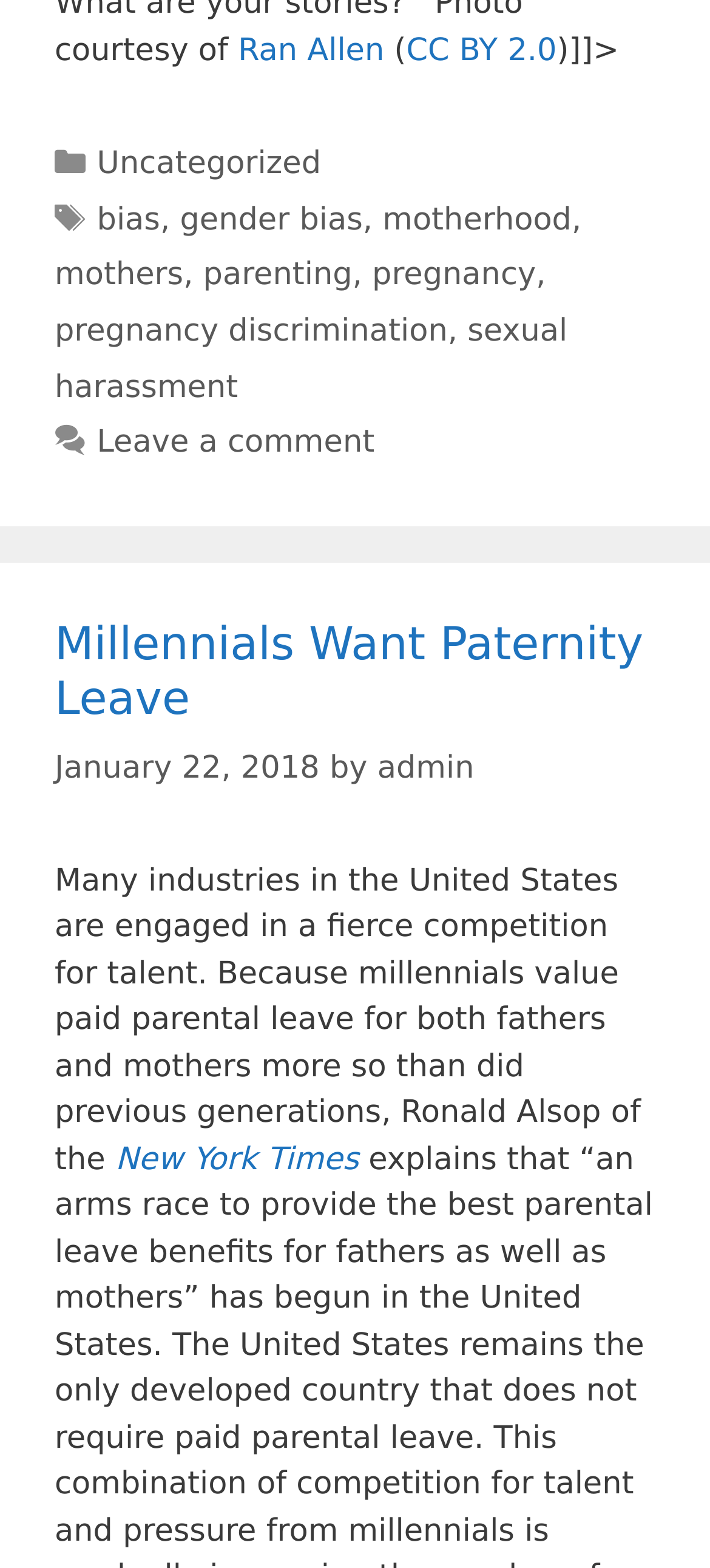Please determine the bounding box coordinates for the element with the description: "pregnancy discrimination".

[0.077, 0.2, 0.631, 0.223]